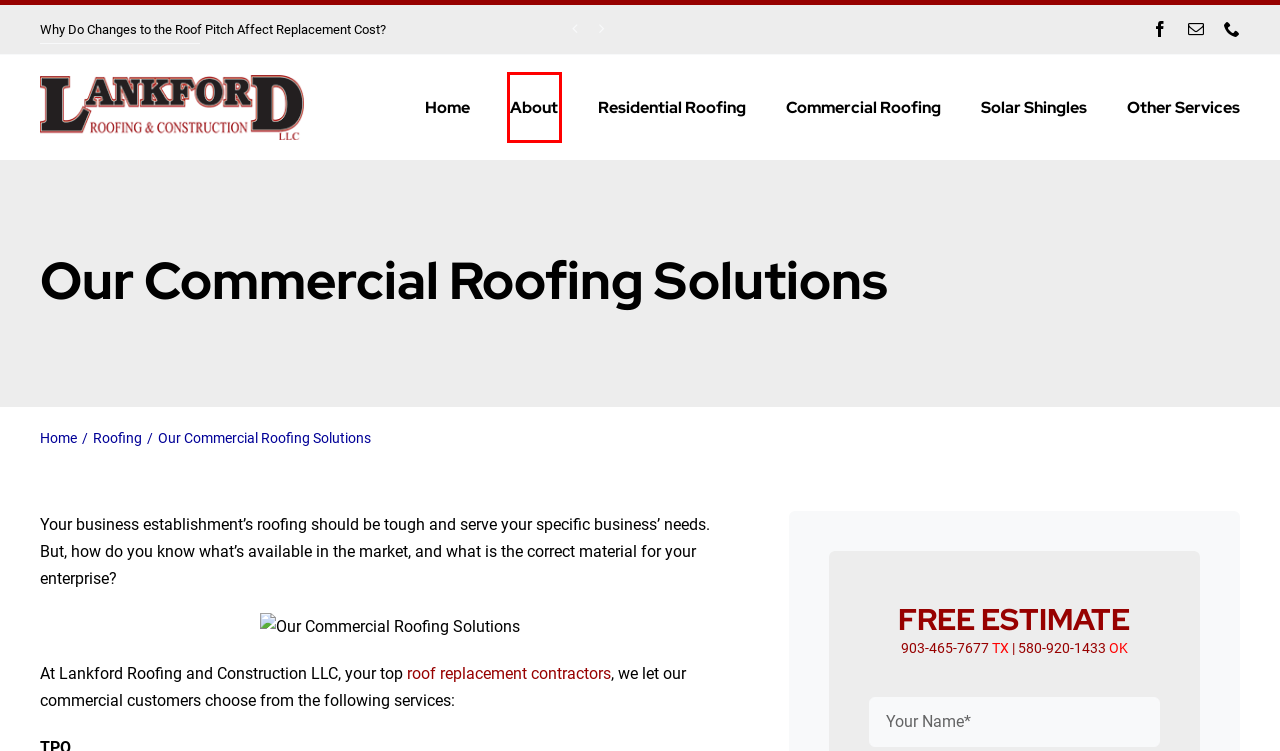Look at the screenshot of a webpage where a red bounding box surrounds a UI element. Your task is to select the best-matching webpage description for the new webpage after you click the element within the bounding box. The available options are:
A. Commercial Roofing | Sherman TX | Lankford Roofing & Construction LLC
B. Residential Roofing | Sherman TX | Lankford Roofing & Construction LLC
C. replacement services Archives - Lankford Roofing & Construction LLC
D. Solar Shingles - Lankford Roofing & Construction LLC
E. Roofing Archives - Lankford Roofing & Construction LLC
F. Other Services | Lankford Roofing & Construction LLC | Sherman TX
G. Lankford Roofing & Construction LLC | Sherman TX | Roofing Contractors
H. About Us | Lankford Roofing & Construction LLC | Sherman TX

H